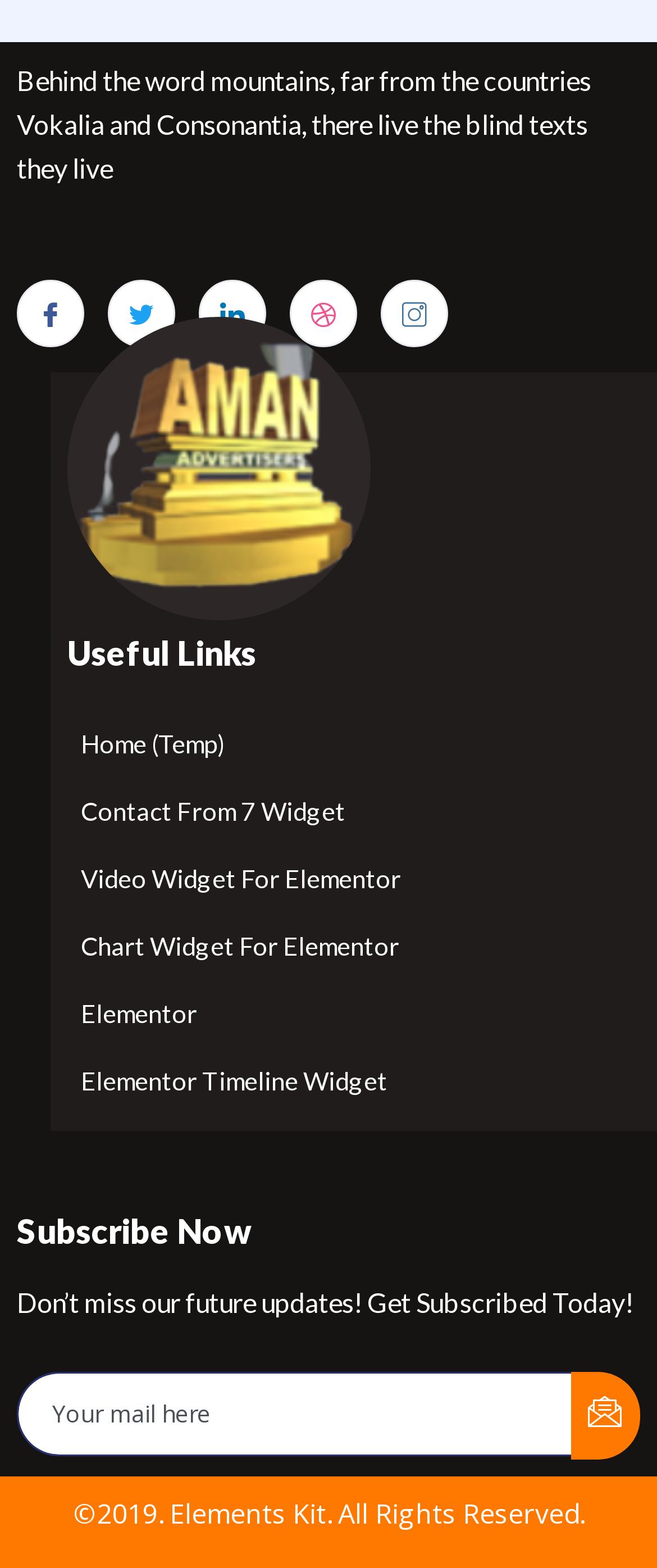Based on the element description aria-label="email" name="email" placeholder="Your mail here", identify the bounding box coordinates for the UI element. The coordinates should be in the format (top-left x, top-left y, bottom-right x, bottom-right y) and within the 0 to 1 range.

[0.026, 0.875, 0.874, 0.929]